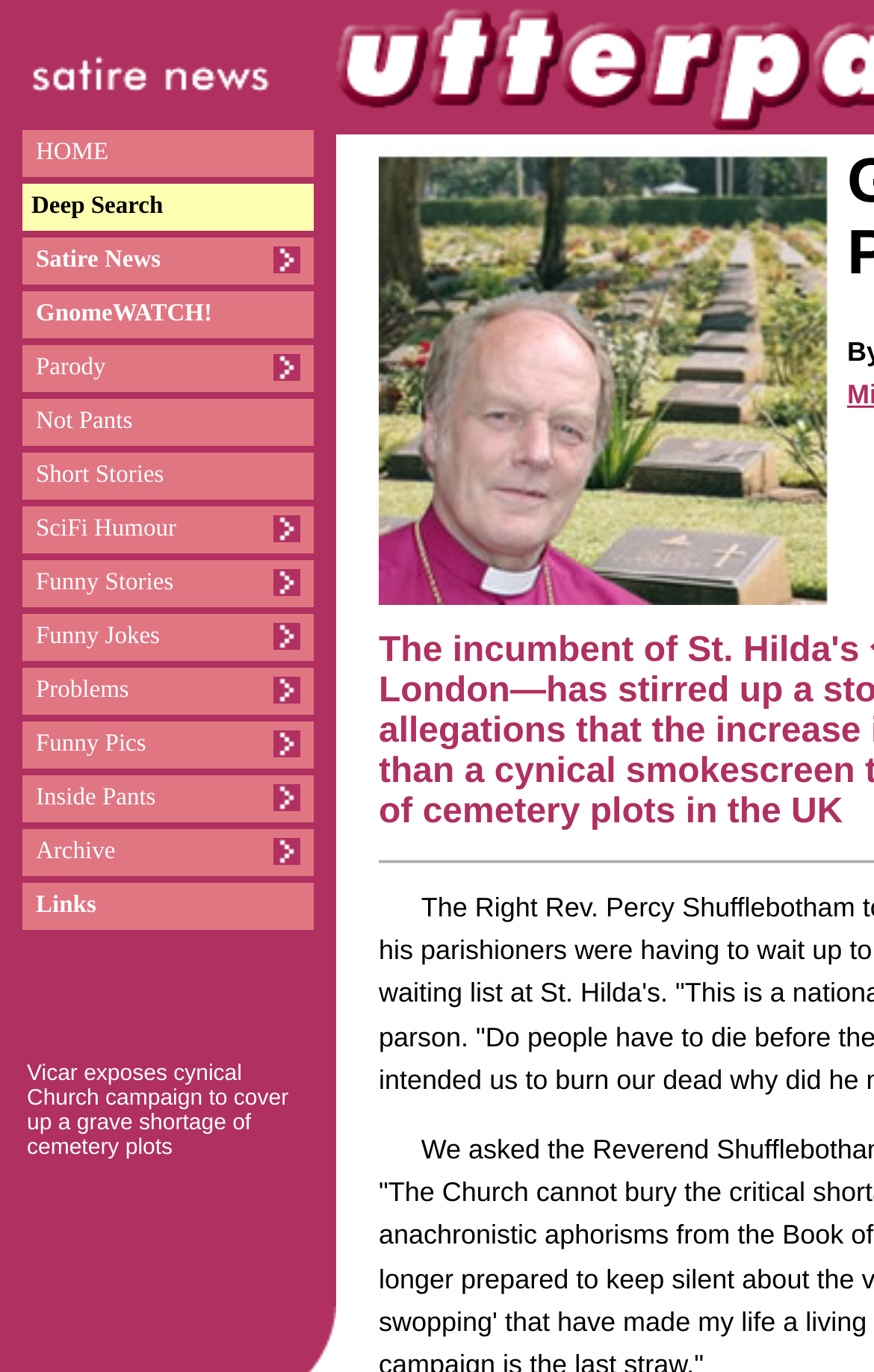How many menu items are on the webpage?
Examine the image and give a concise answer in one word or a short phrase.

12